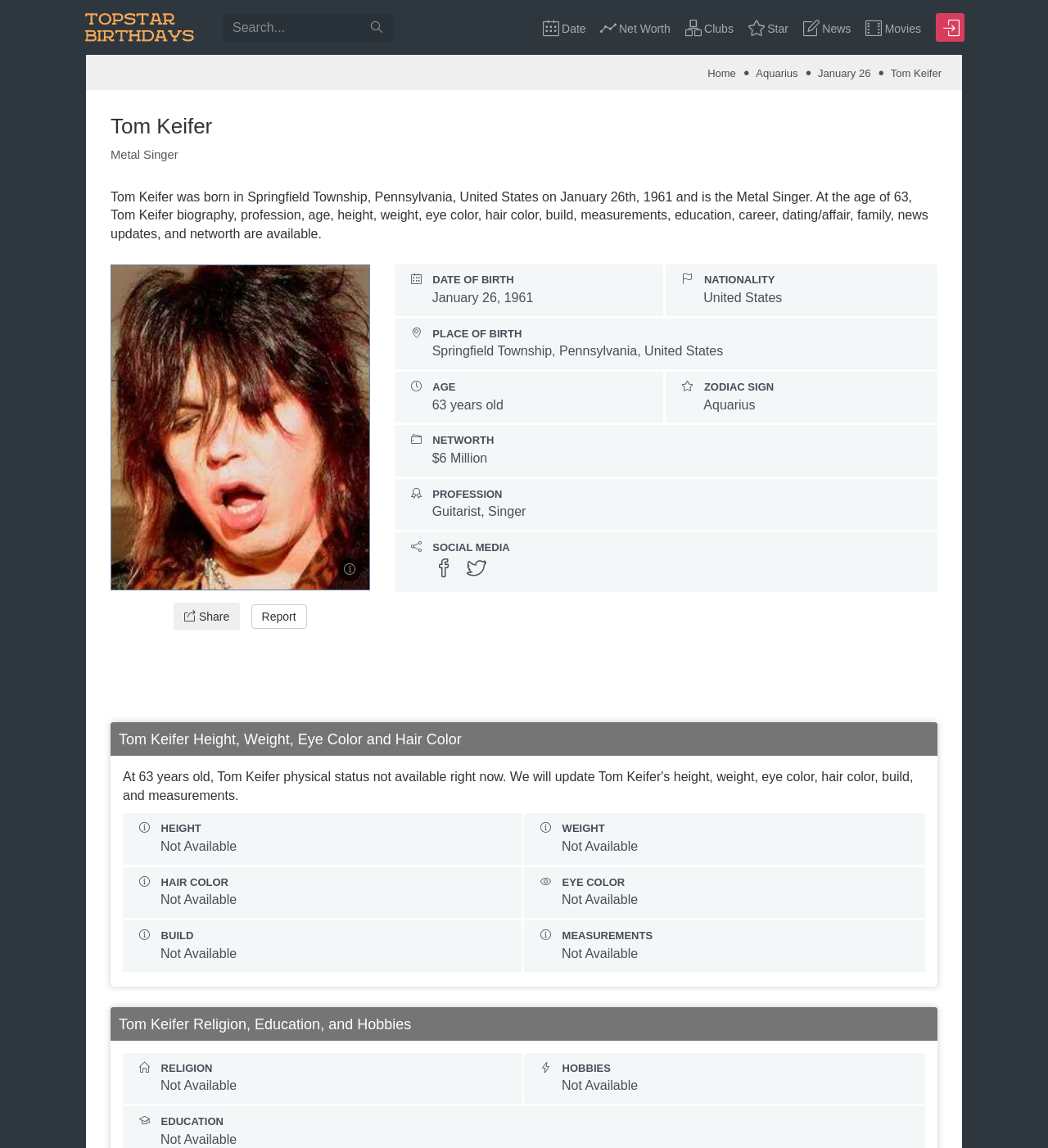Locate the bounding box coordinates of the item that should be clicked to fulfill the instruction: "Open calendar".

[0.511, 0.011, 0.566, 0.036]